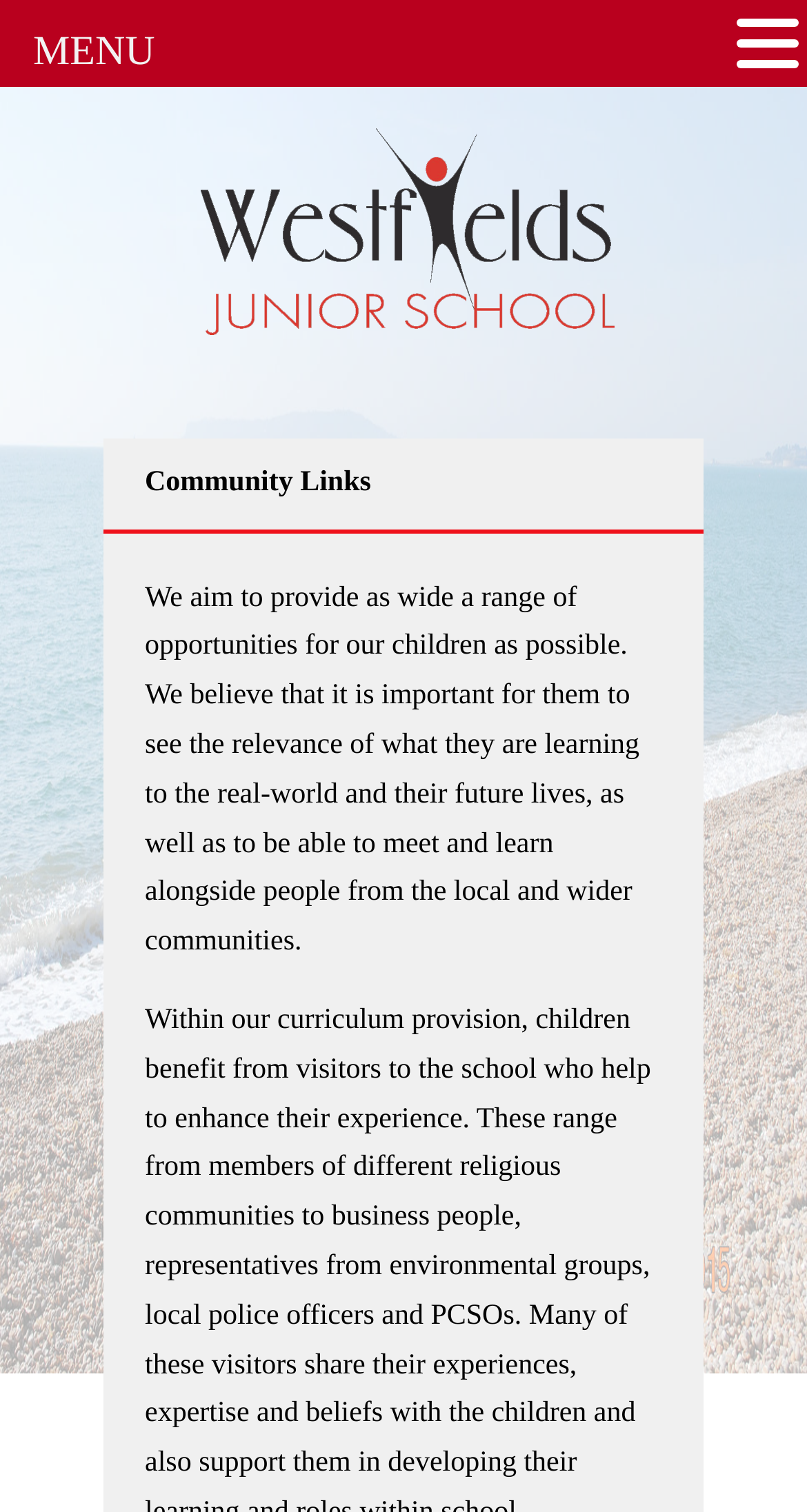What is the name of the school?
Refer to the screenshot and deliver a thorough answer to the question presented.

The name of the school can be found in the top-left corner of the webpage, where it is written as 'Westfields Junior School' in a link format, and also as an image with the same text.